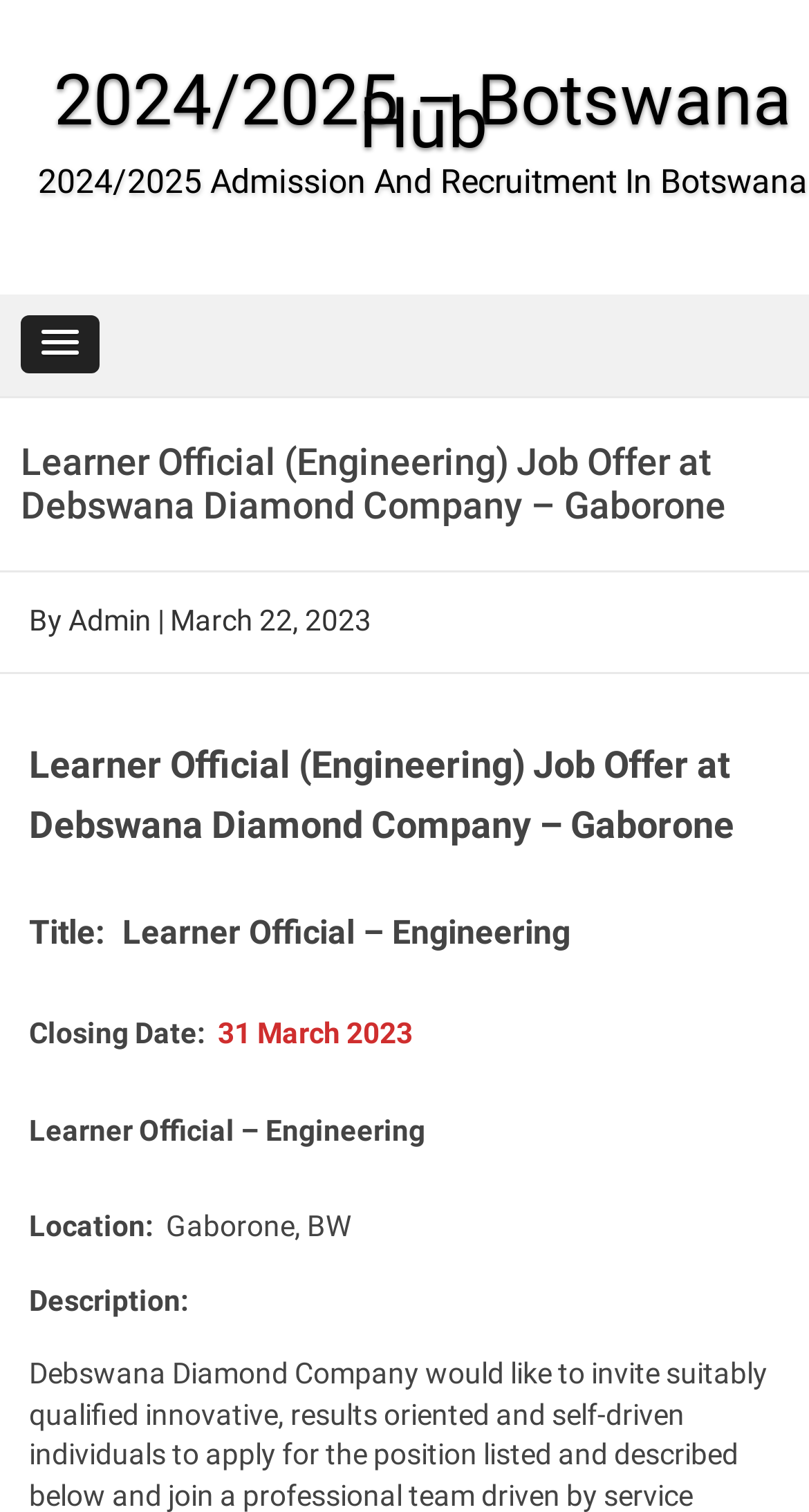What is the company offering the job?
Use the image to give a comprehensive and detailed response to the question.

I determined the company offering the job by looking at the main heading element in the webpage. The main heading element says 'Learner Official (Engineering) Job Offer at Debswana Diamond Company – Gaborone', which suggests that Debswana Diamond Company is the company offering the job.